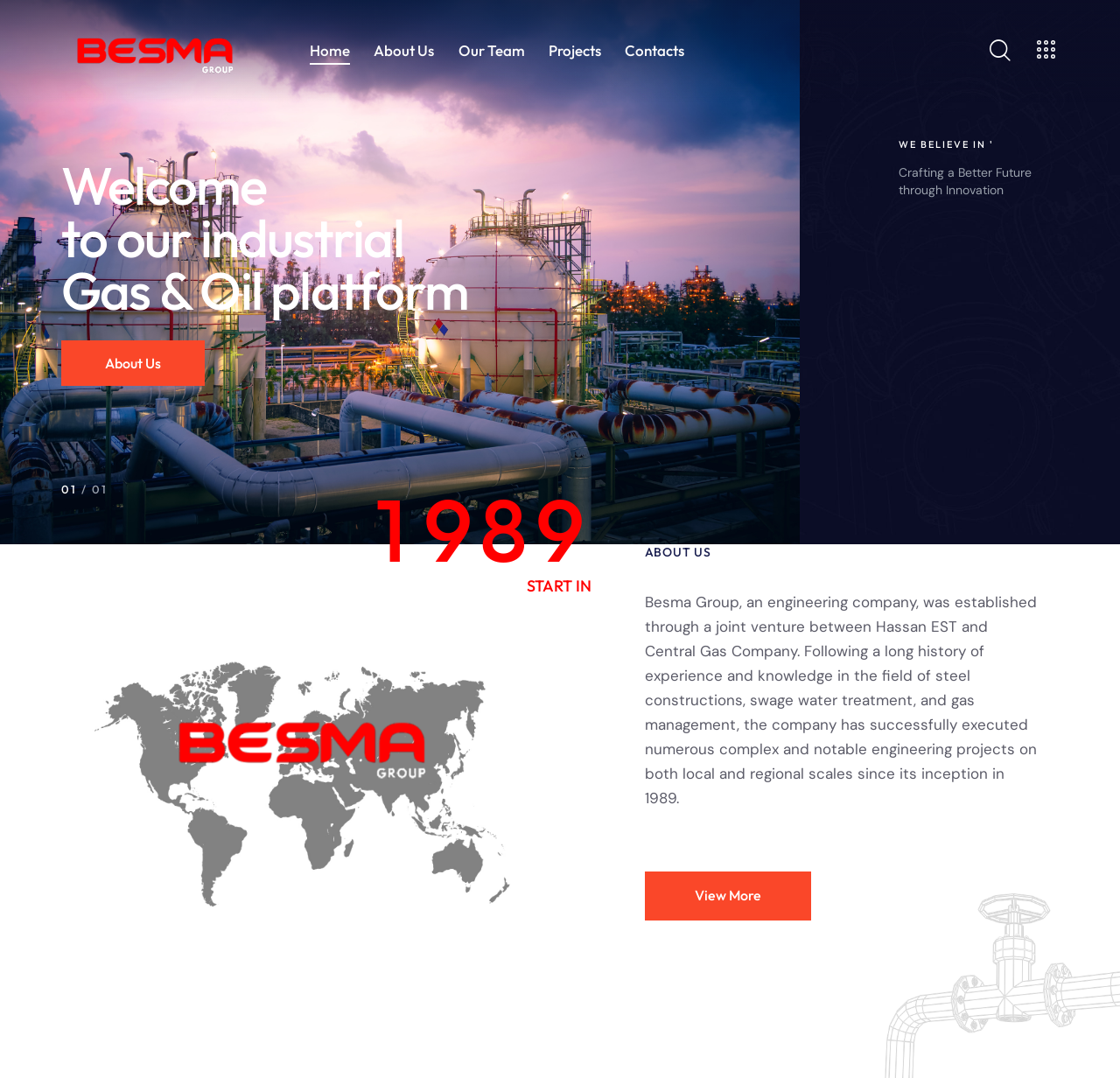How many years of experience does the company have?
Please provide a single word or phrase as your answer based on the screenshot.

Over 30 years